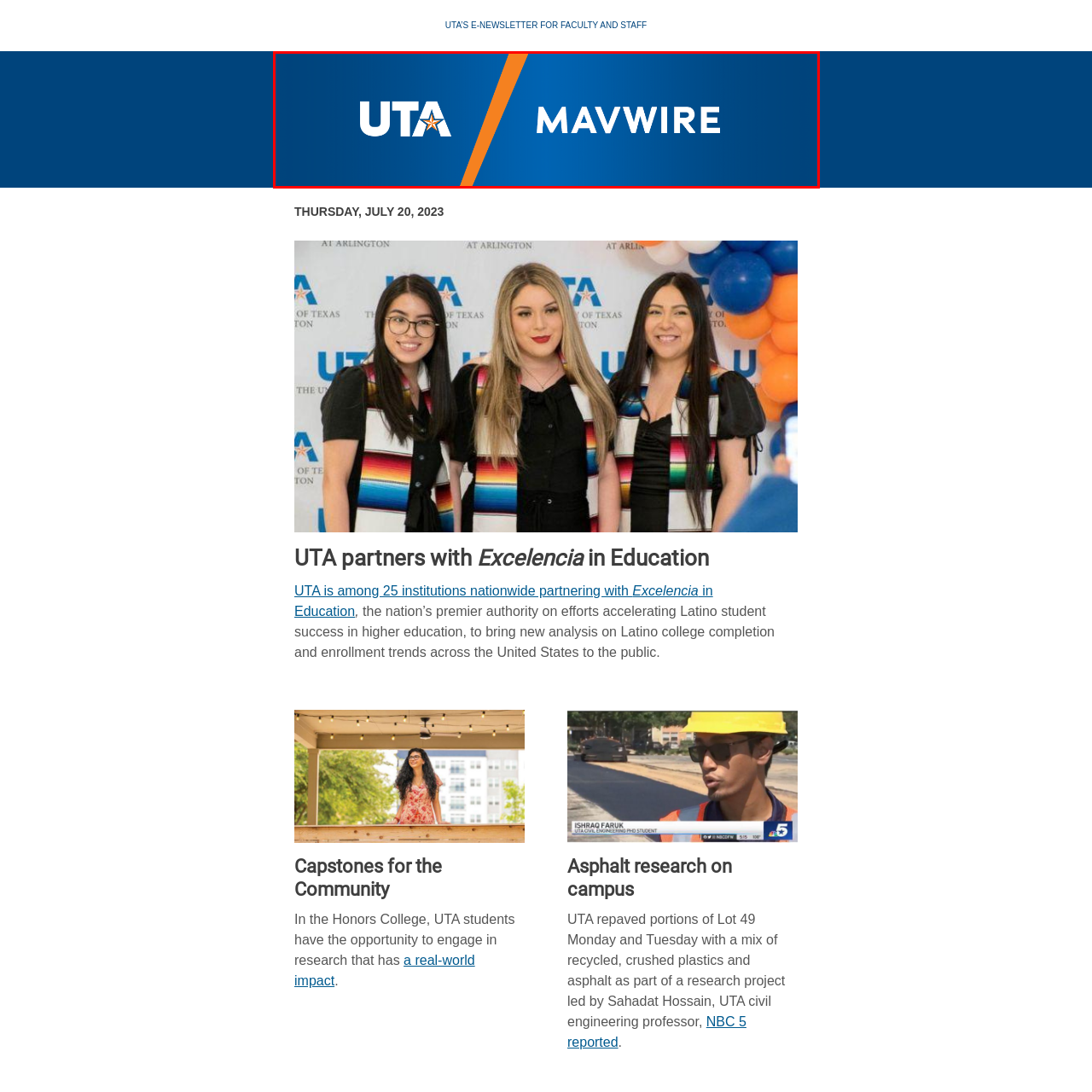What is the purpose of UTA MavWire?
Check the image enclosed by the red bounding box and reply to the question using a single word or phrase.

To keep the community informed